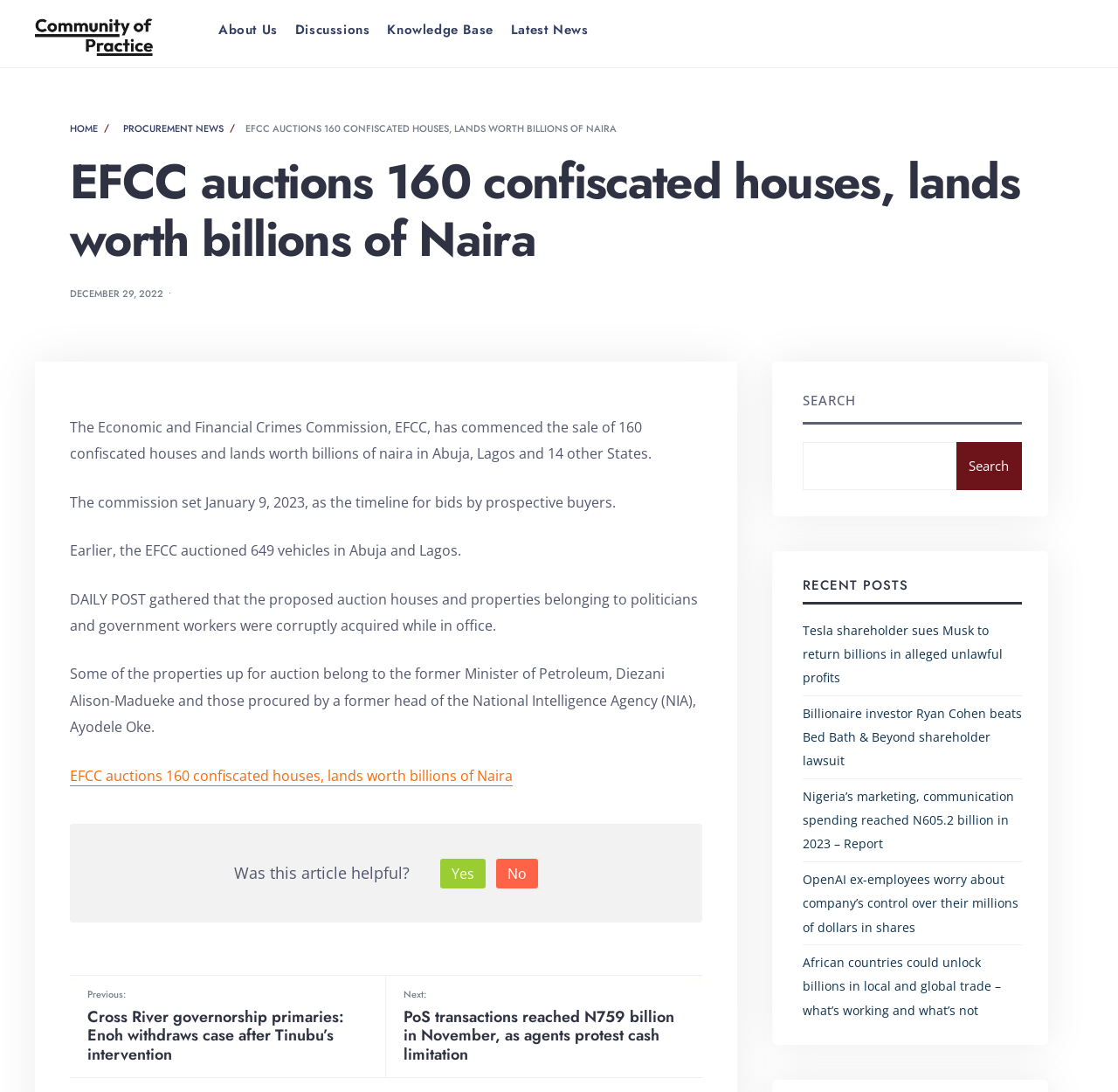Can you find the bounding box coordinates for the element to click on to achieve the instruction: "Click on the 'About Us' link"?

[0.195, 0.008, 0.248, 0.046]